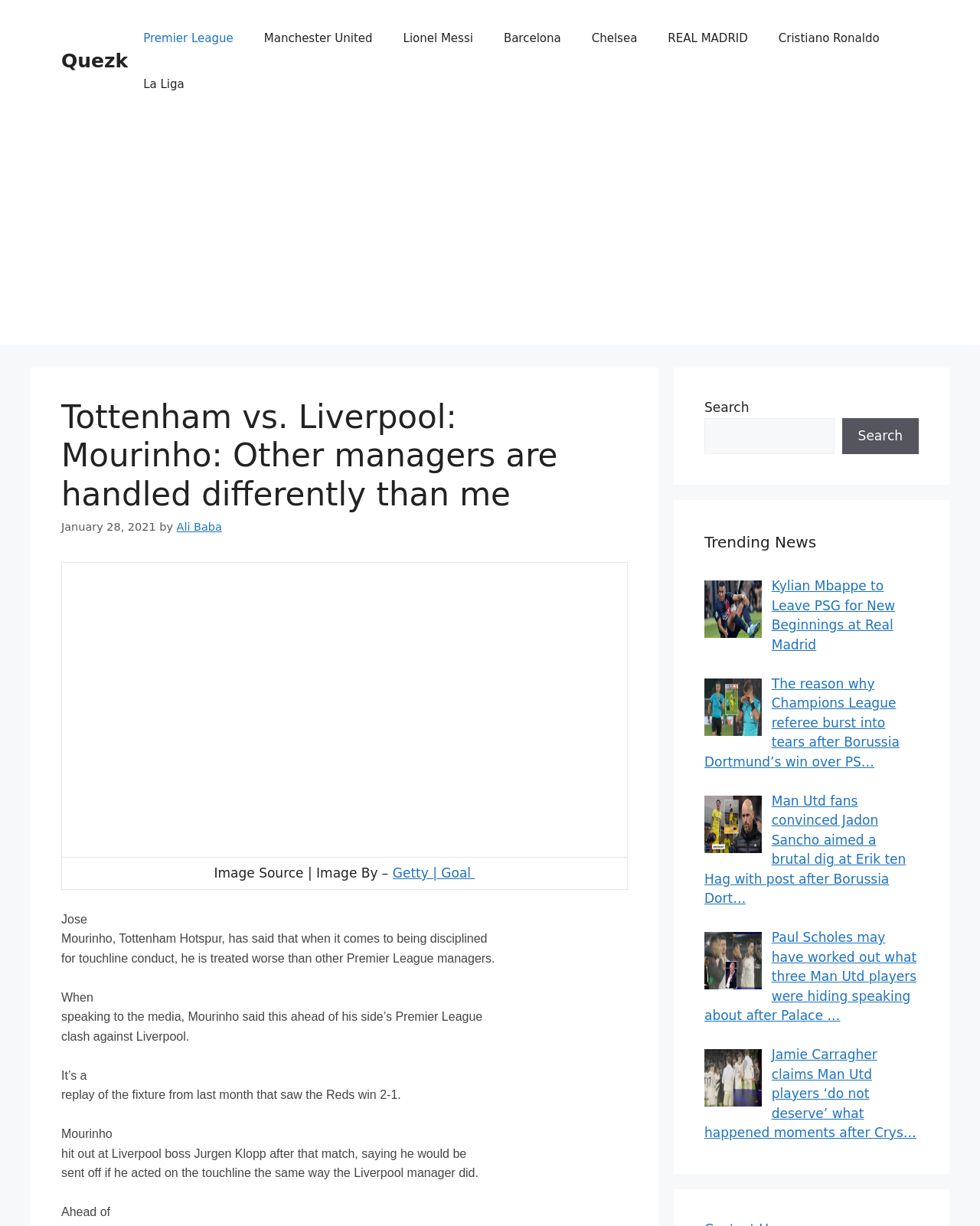What is the name of the Liverpool manager mentioned in the article?
Provide a well-explained and detailed answer to the question.

I found the name of the Liverpool manager mentioned in the article by looking at the text in the article body, which contains the text 'Liverpool boss Jurgen Klopp'.